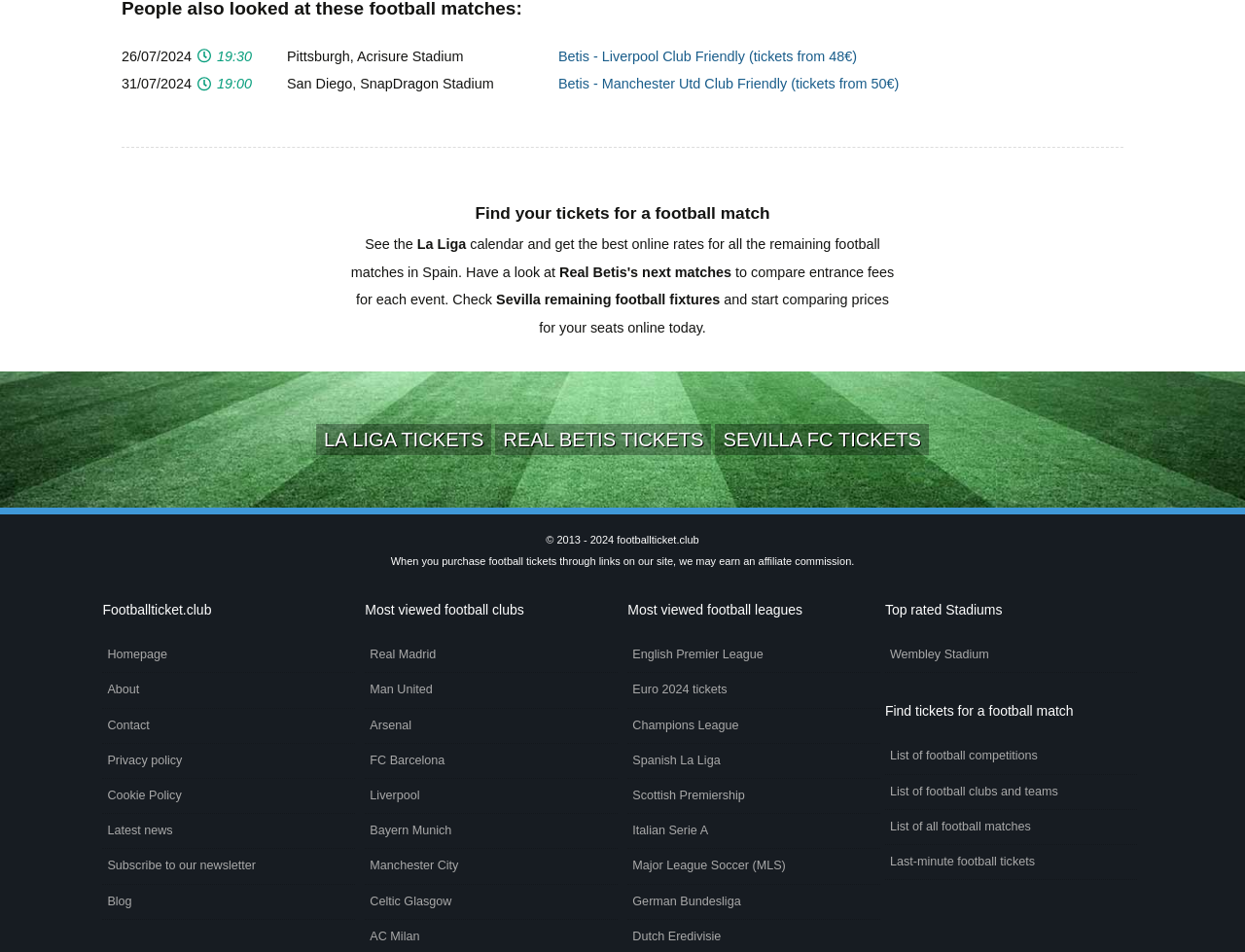Could you specify the bounding box coordinates for the clickable section to complete the following instruction: "Find tickets for a football match"?

[0.711, 0.739, 0.862, 0.755]